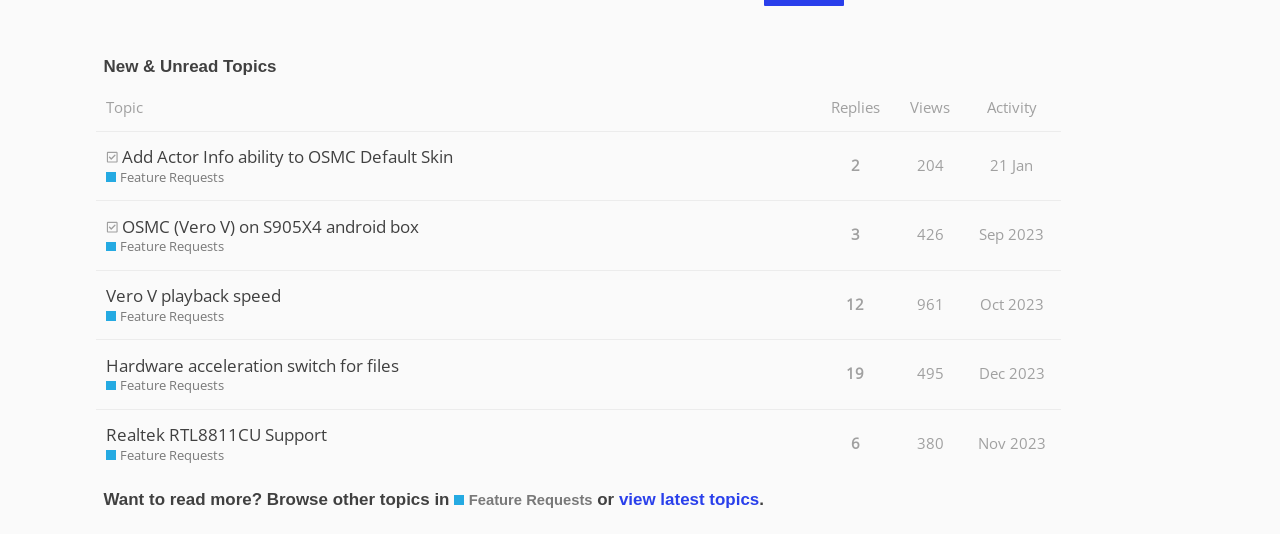Determine the bounding box coordinates (top-left x, top-left y, bottom-right x, bottom-right y) of the UI element described in the following text: 2

[0.661, 0.269, 0.676, 0.352]